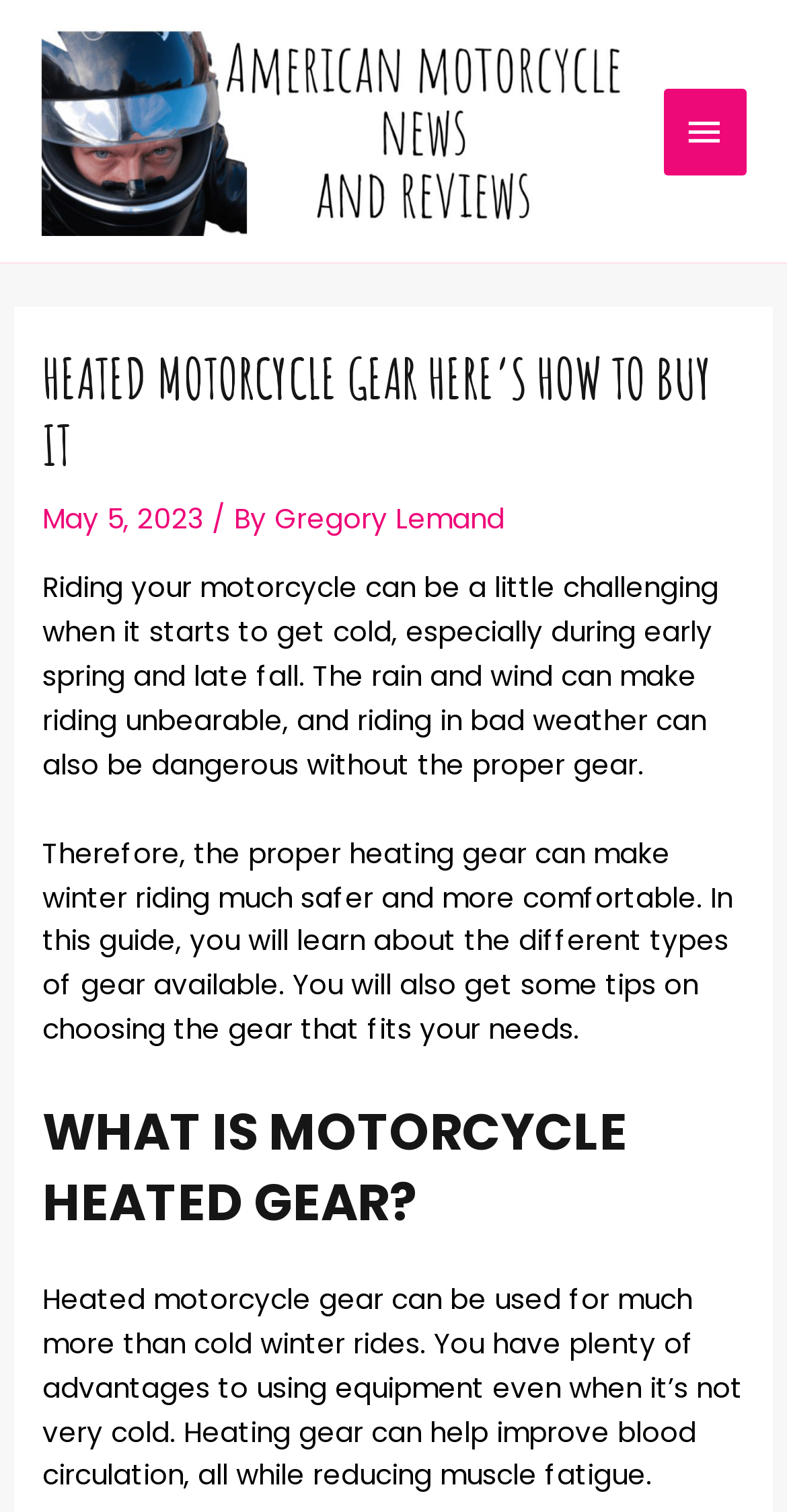Respond with a single word or phrase to the following question: What is the topic of the article?

Heated motorcycle gear